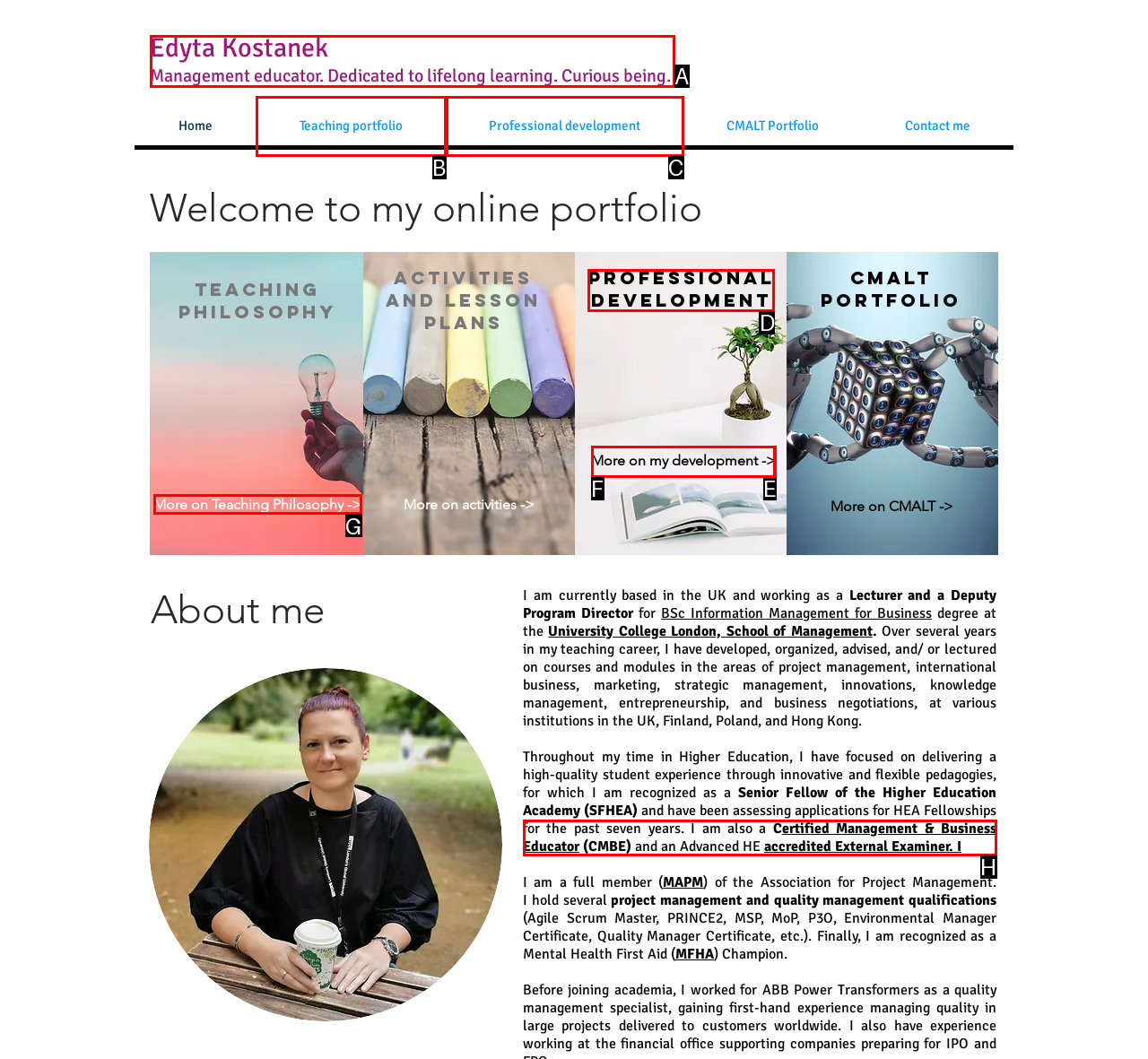Choose the letter of the element that should be clicked to complete the task: Read more on 'Teaching Philosophy'
Answer with the letter from the possible choices.

G